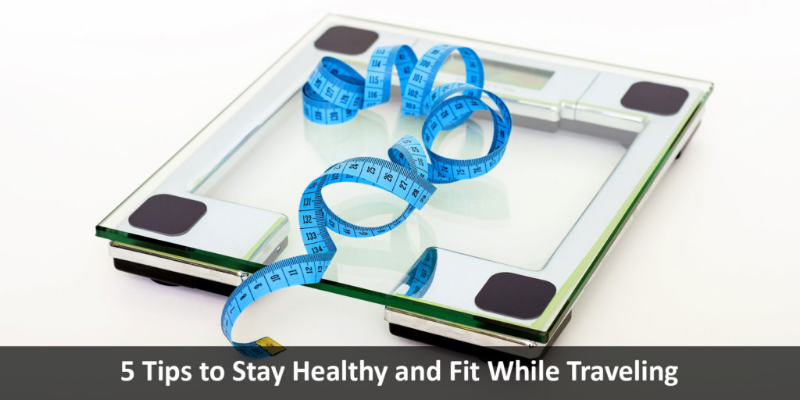What is the theme of the image? Using the information from the screenshot, answer with a single word or phrase.

health and fitness